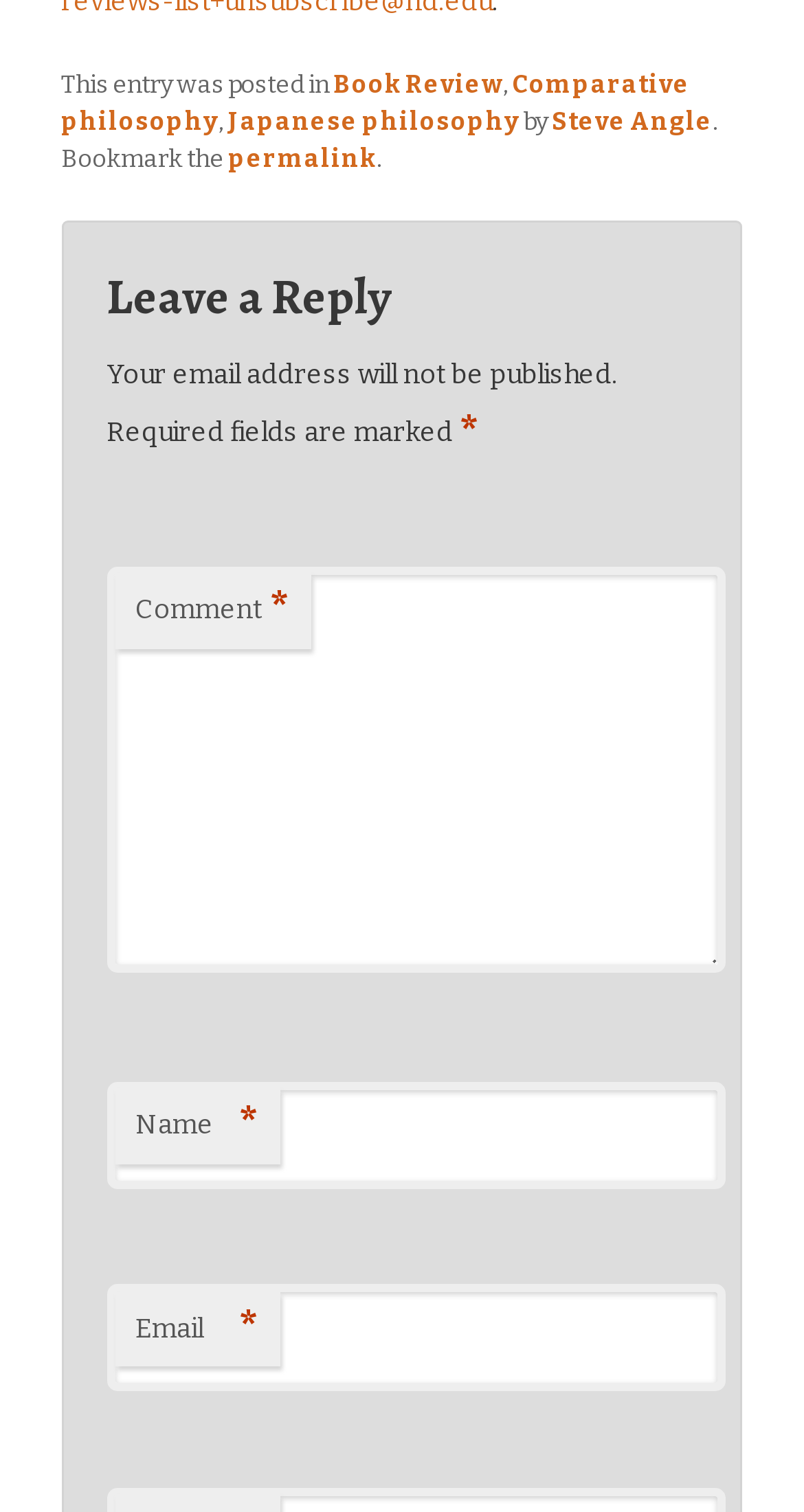What is the author's name?
Answer the question with as much detail as you can, using the image as a reference.

The author's name is mentioned in the footer section of the webpage, which is indicated by the 'FooterAsNonLandmark' element. The text 'by Steve Angle' is present in the footer section, suggesting that Steve Angle is the author of the blog post.